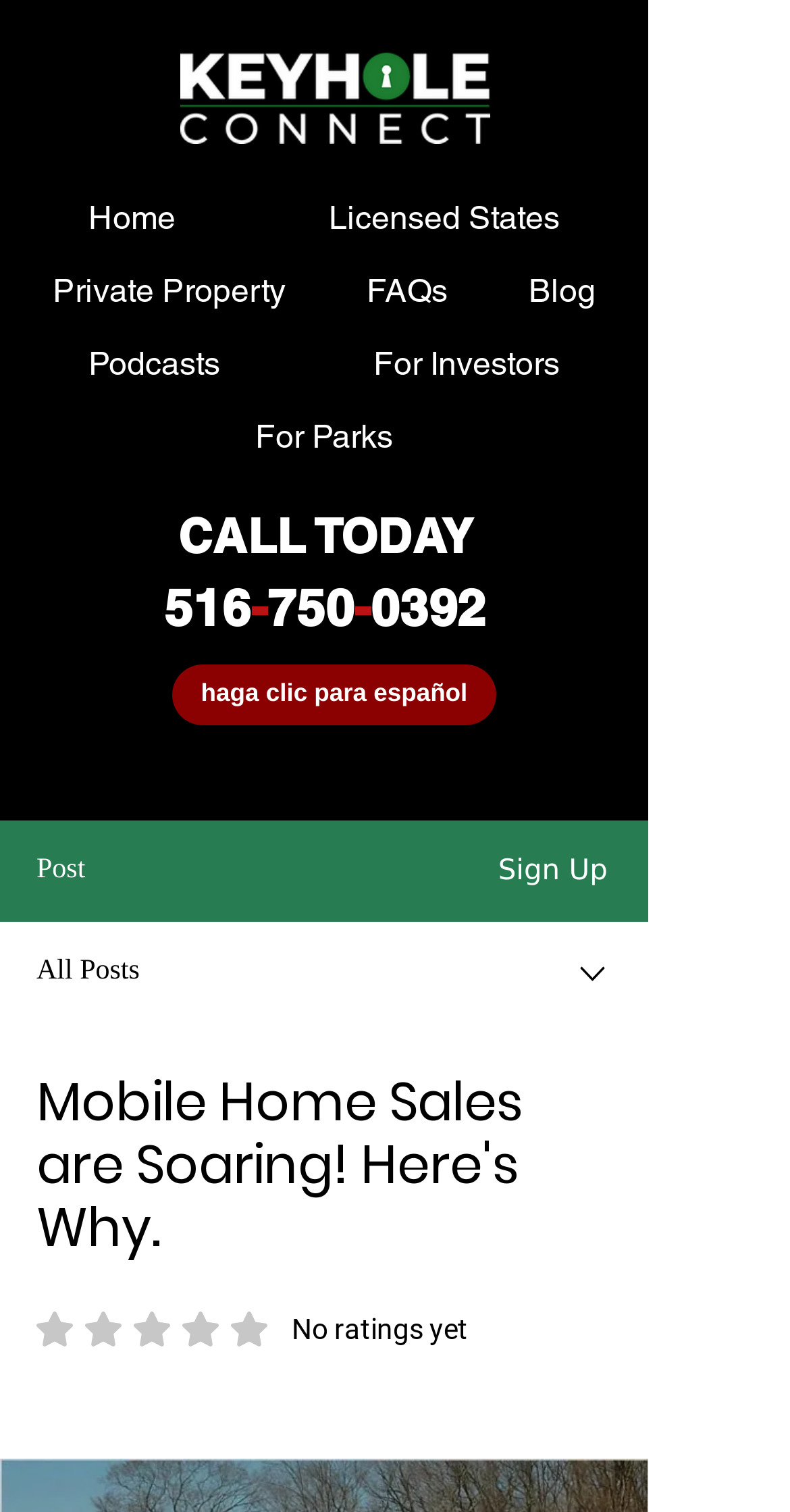Find and indicate the bounding box coordinates of the region you should select to follow the given instruction: "Navigate to Home".

[0.026, 0.126, 0.309, 0.163]